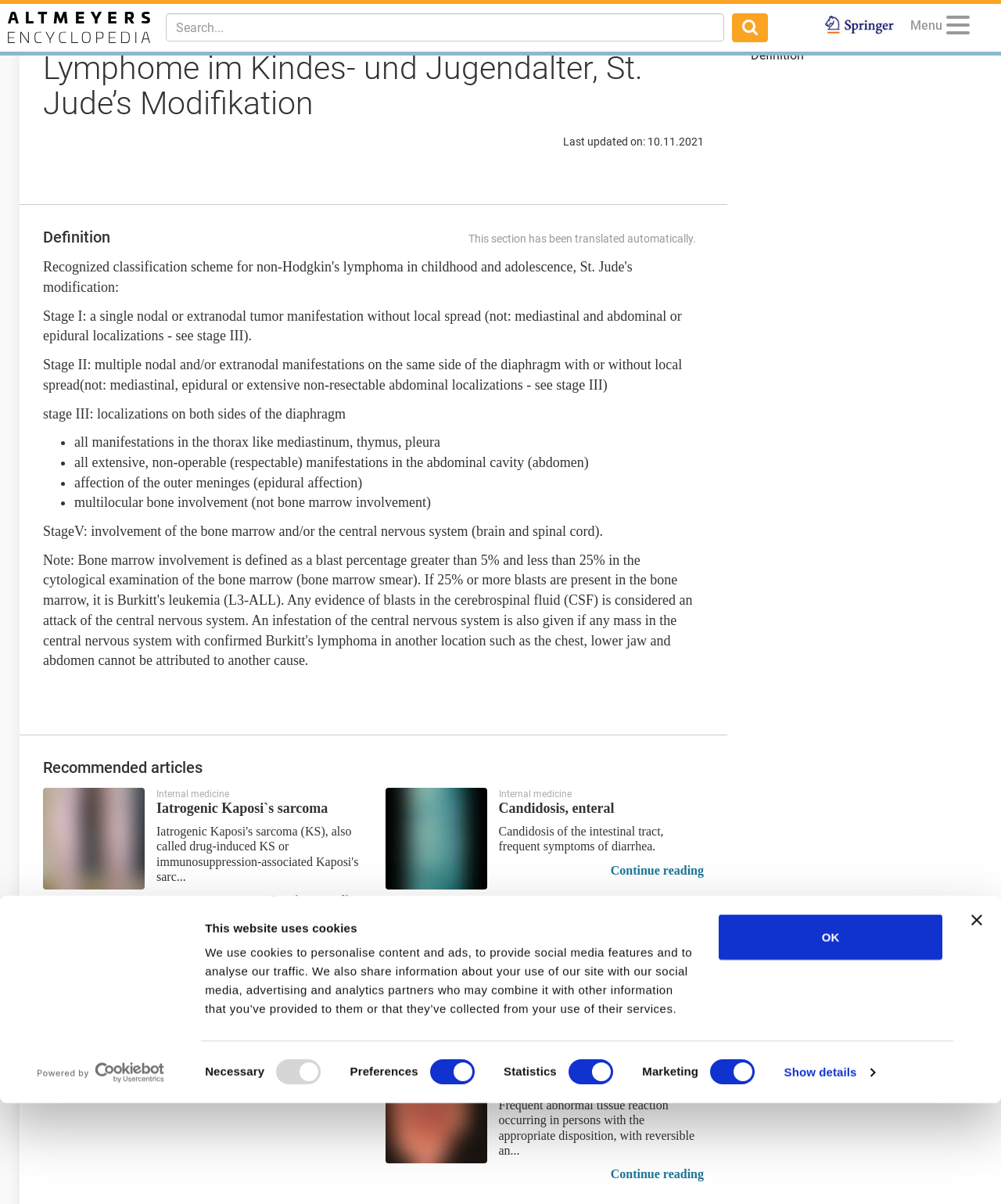Determine the bounding box coordinates for the region that must be clicked to execute the following instruction: "Click the logo of Altmeyers Medical Encyclopedia".

[0.008, 0.013, 0.15, 0.029]